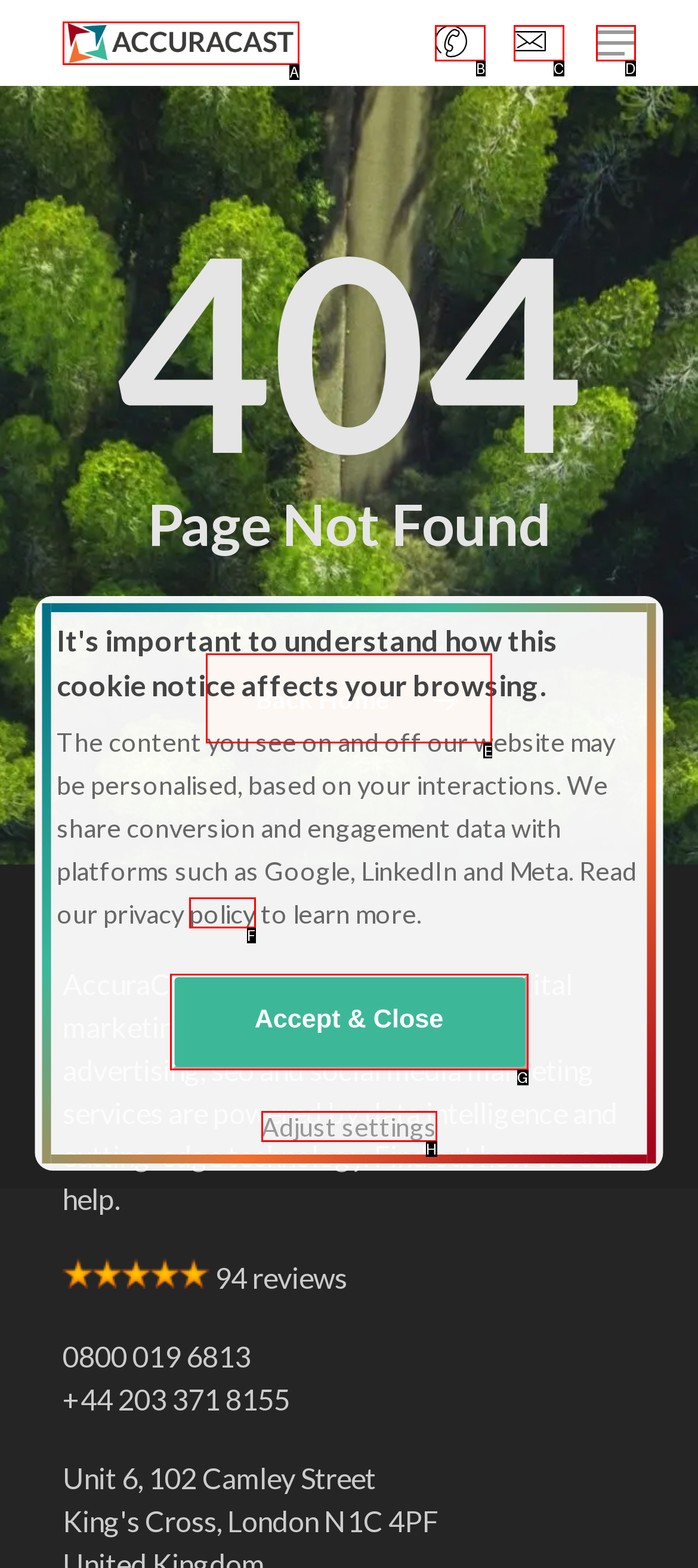Select the option I need to click to accomplish this task: Click the Back Home button
Provide the letter of the selected choice from the given options.

E